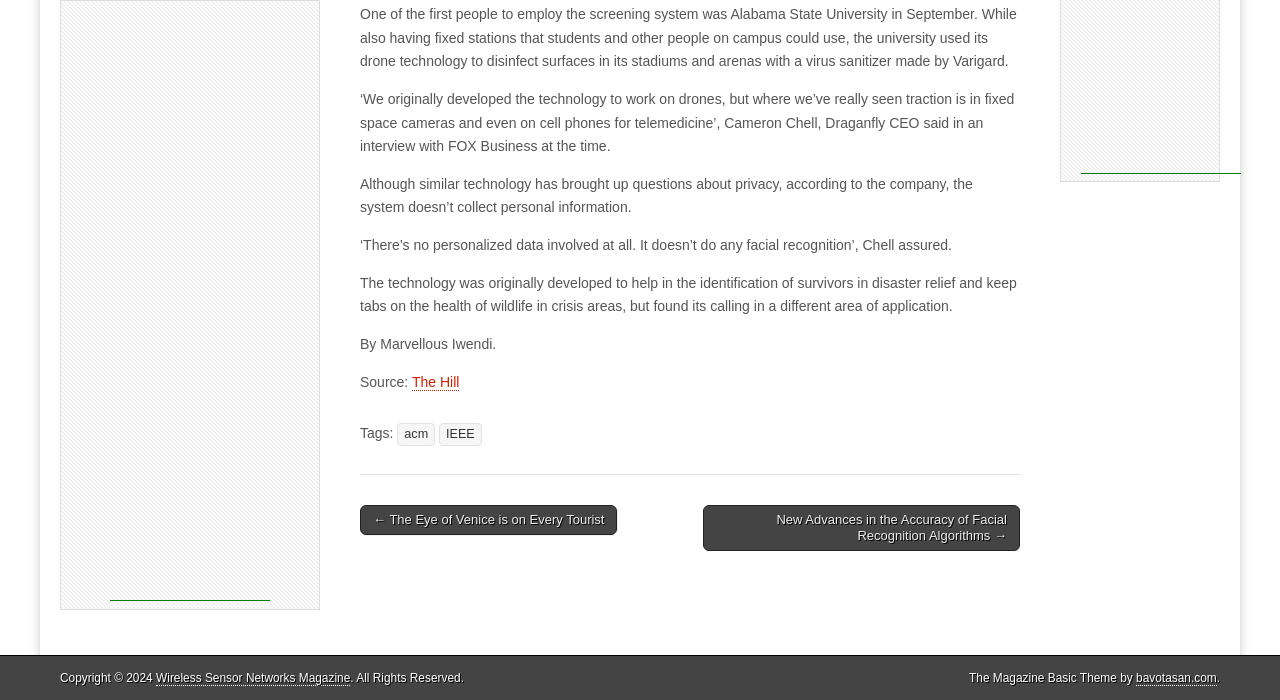Identify the bounding box for the UI element described as: "Wireless Sensor Networks Magazine". Ensure the coordinates are four float numbers between 0 and 1, formatted as [left, top, right, bottom].

[0.122, 0.959, 0.274, 0.98]